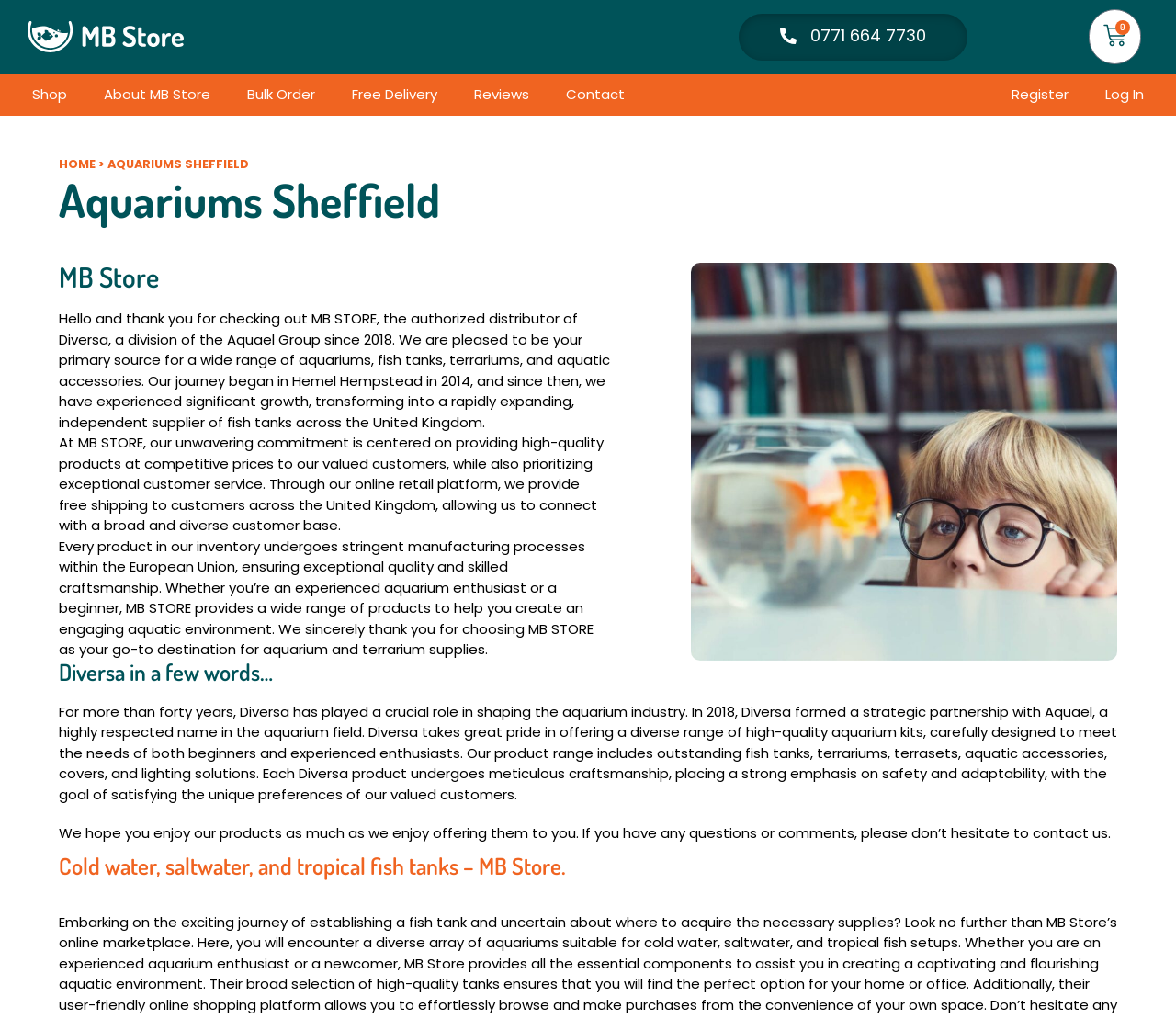What is the focus of Diversa's products?
Kindly give a detailed and elaborate answer to the question.

According to the webpage, Diversa's products undergo meticulous craftsmanship, placing a strong emphasis on safety and adaptability, with the goal of satisfying the unique preferences of its valued customers.